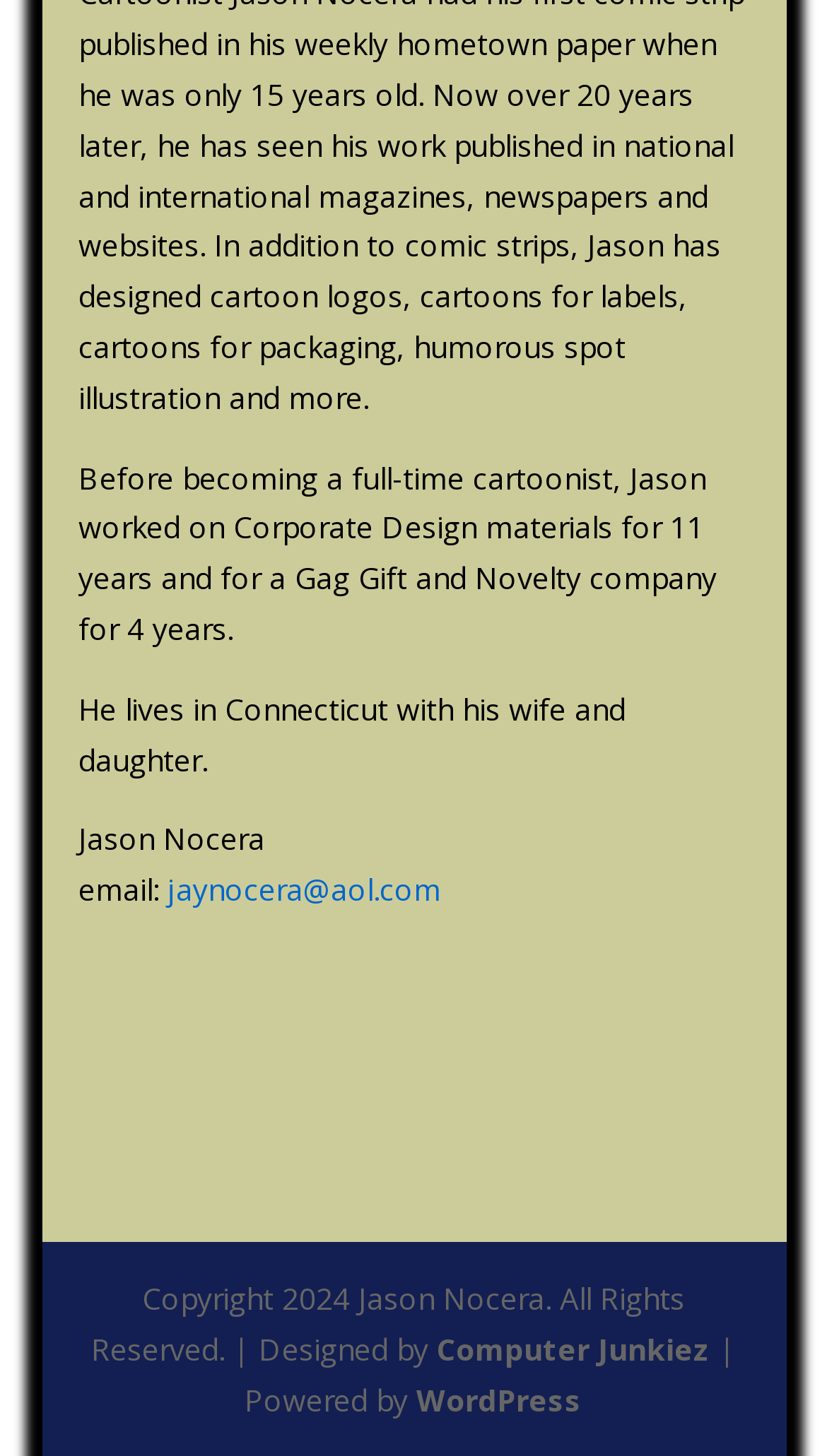Ascertain the bounding box coordinates for the UI element detailed here: "Computer Junkiez". The coordinates should be provided as [left, top, right, bottom] with each value being a float between 0 and 1.

[0.528, 0.912, 0.859, 0.94]